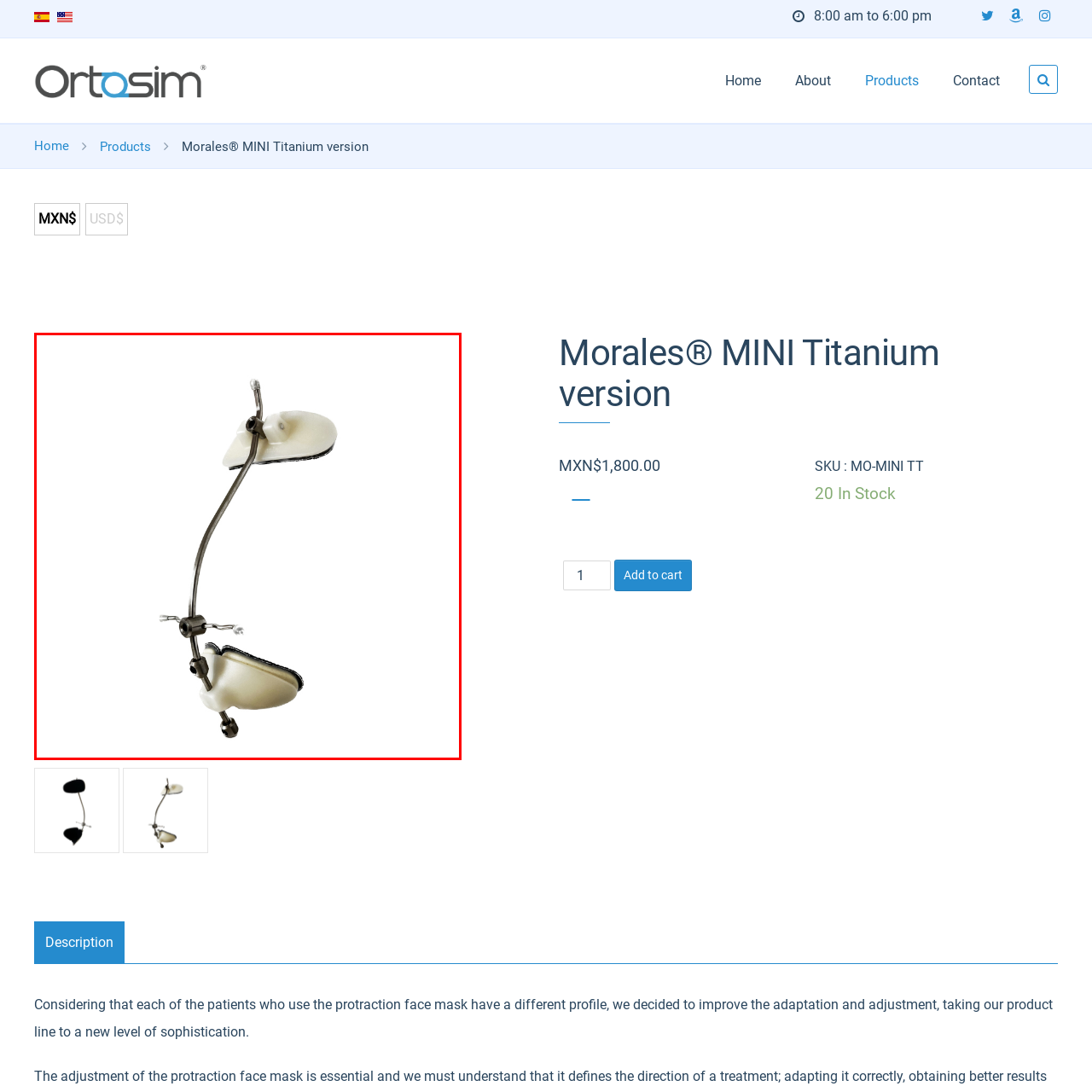Direct your attention to the section outlined in red and answer the following question with a single word or brief phrase: 
What is the design tailored to?

Unique patient profiles